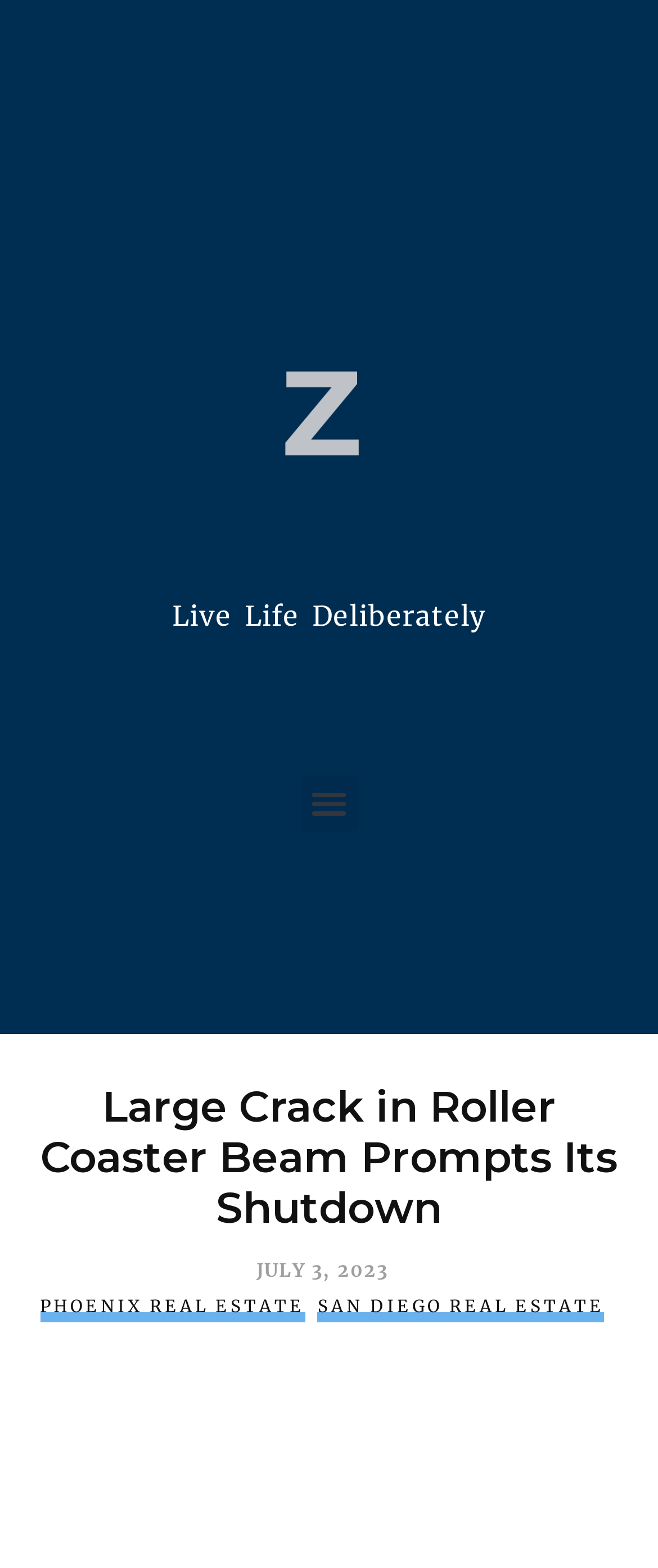Based on the provided description, "Phoenix Real Estate", find the bounding box of the corresponding UI element in the screenshot.

[0.061, 0.822, 0.464, 0.843]